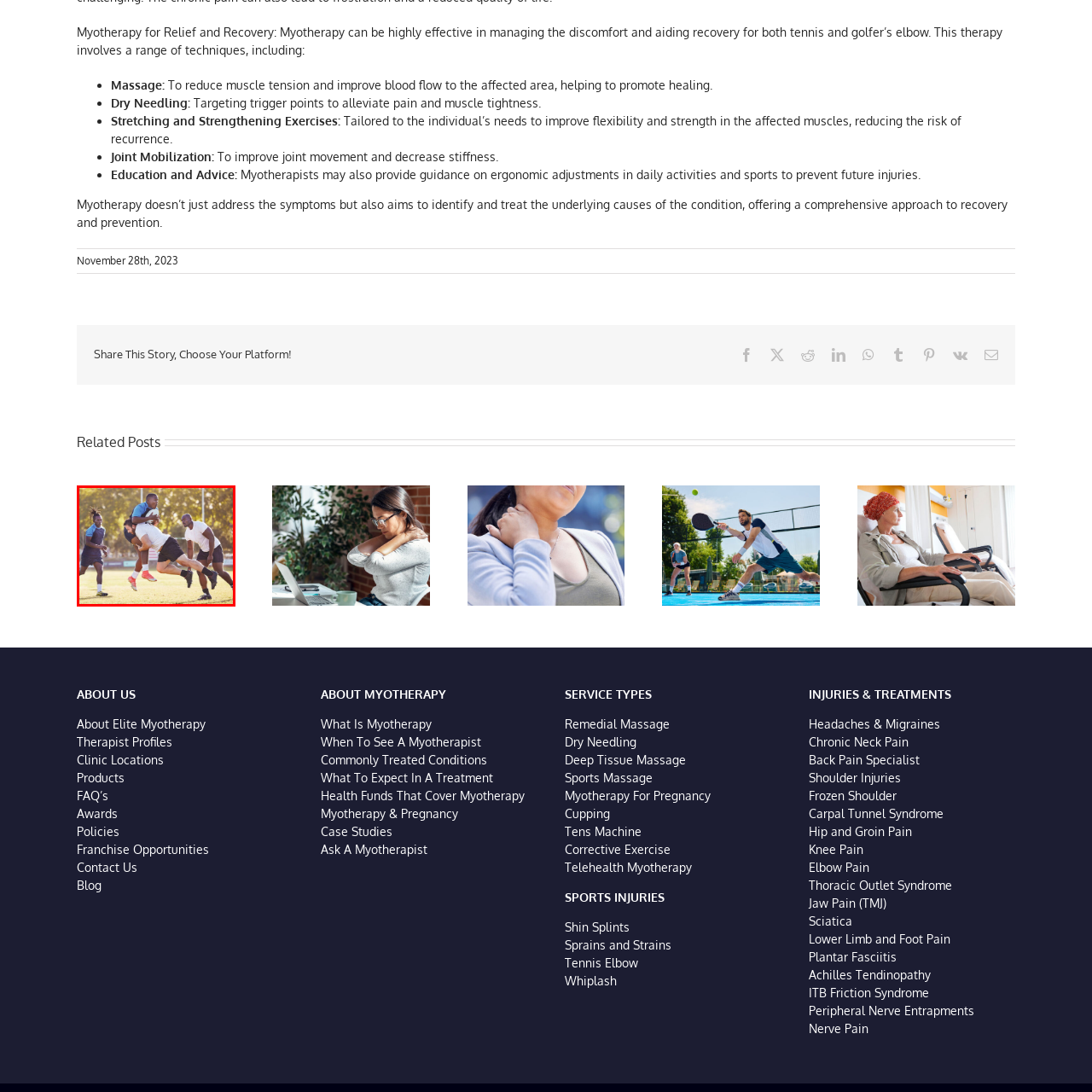Thoroughly describe the scene captured inside the red-bordered image.

In the image, a dynamic scene captures a group of male rugby players engaged in an intense practice session on a sunny day. One player, wearing a blue jersey, is being lifted by another player in a white jersey, demonstrating a tackle during a drill. The athlete in white shows strength and determination, while the player in blue appears focused and ready for the impact. Two other teammates observe from nearby, embodying the teamwork and camaraderie intrinsic to the sport. The green grass of the field and the surrounding trees create an energetic backdrop, enhancing the atmosphere of athleticism and dedication to the game. This moment exemplifies the physical challenges and strategies involved in rugby, where training is essential for injury prevention and performance improvement.